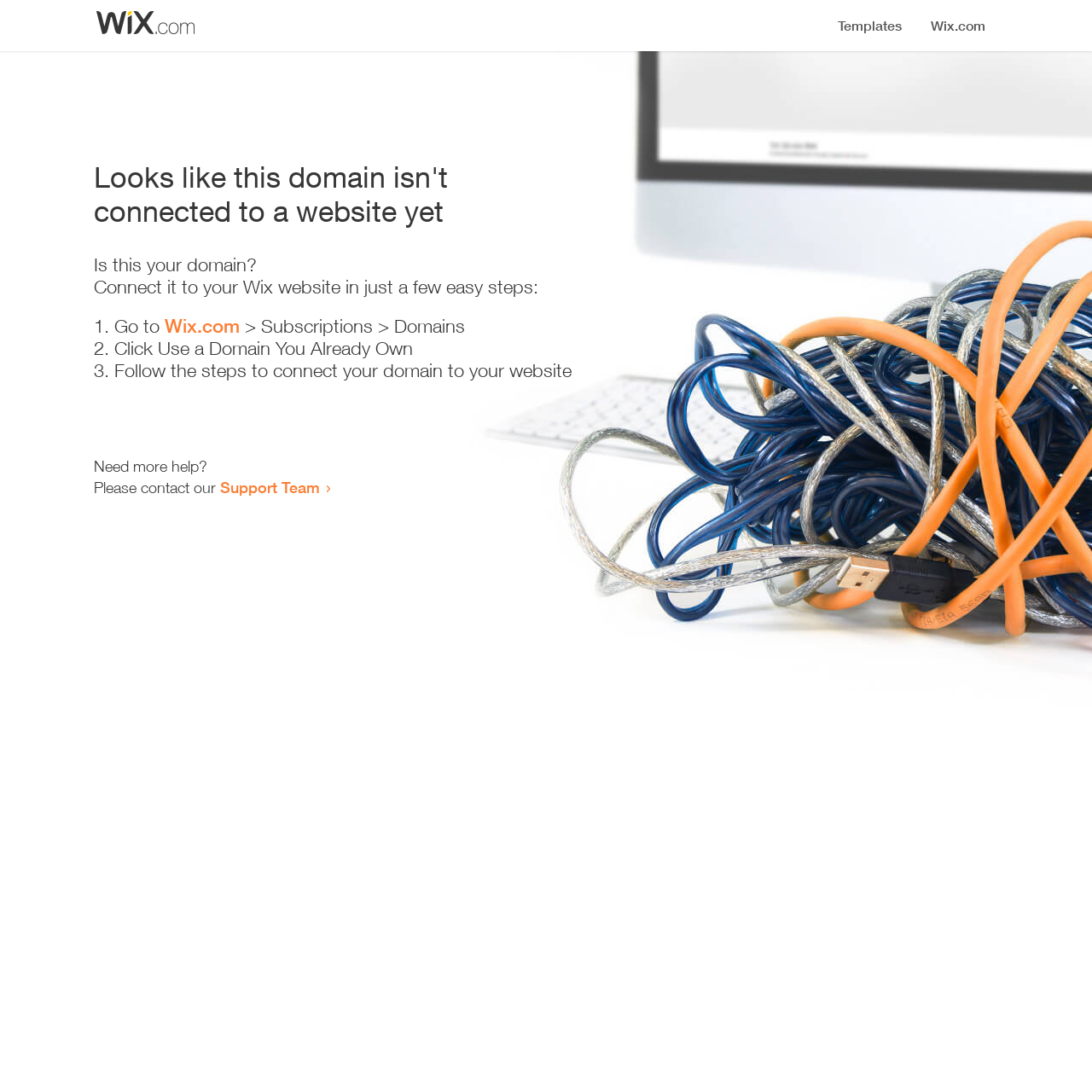What is the user trying to do with the domain?
Using the image, provide a concise answer in one word or a short phrase.

Connect it to a website